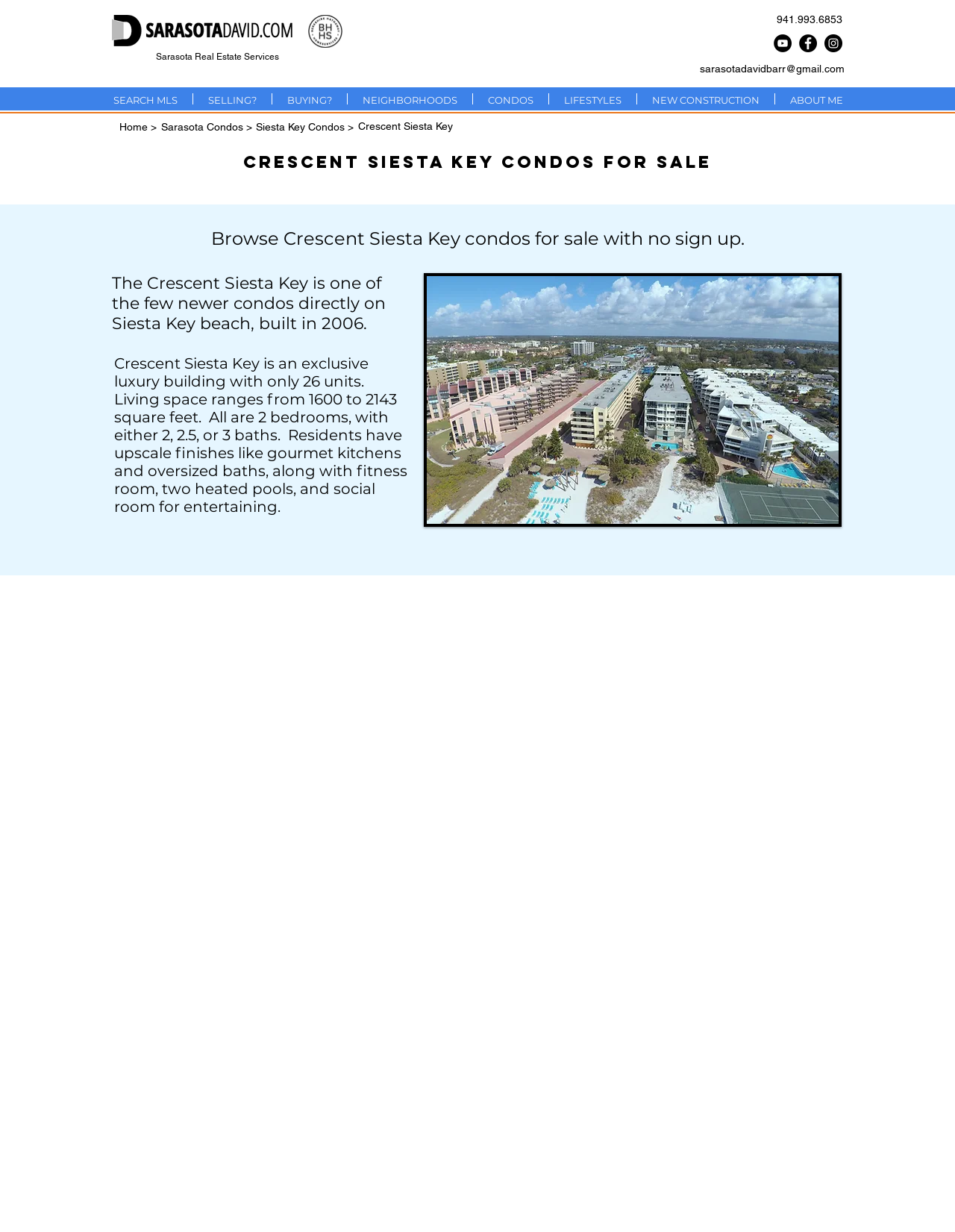Please specify the bounding box coordinates in the format (top-left x, top-left y, bottom-right x, bottom-right y), with all values as floating point numbers between 0 and 1. Identify the bounding box of the UI element described by: sarasotadavidbarr@gmail.com

[0.728, 0.049, 0.889, 0.063]